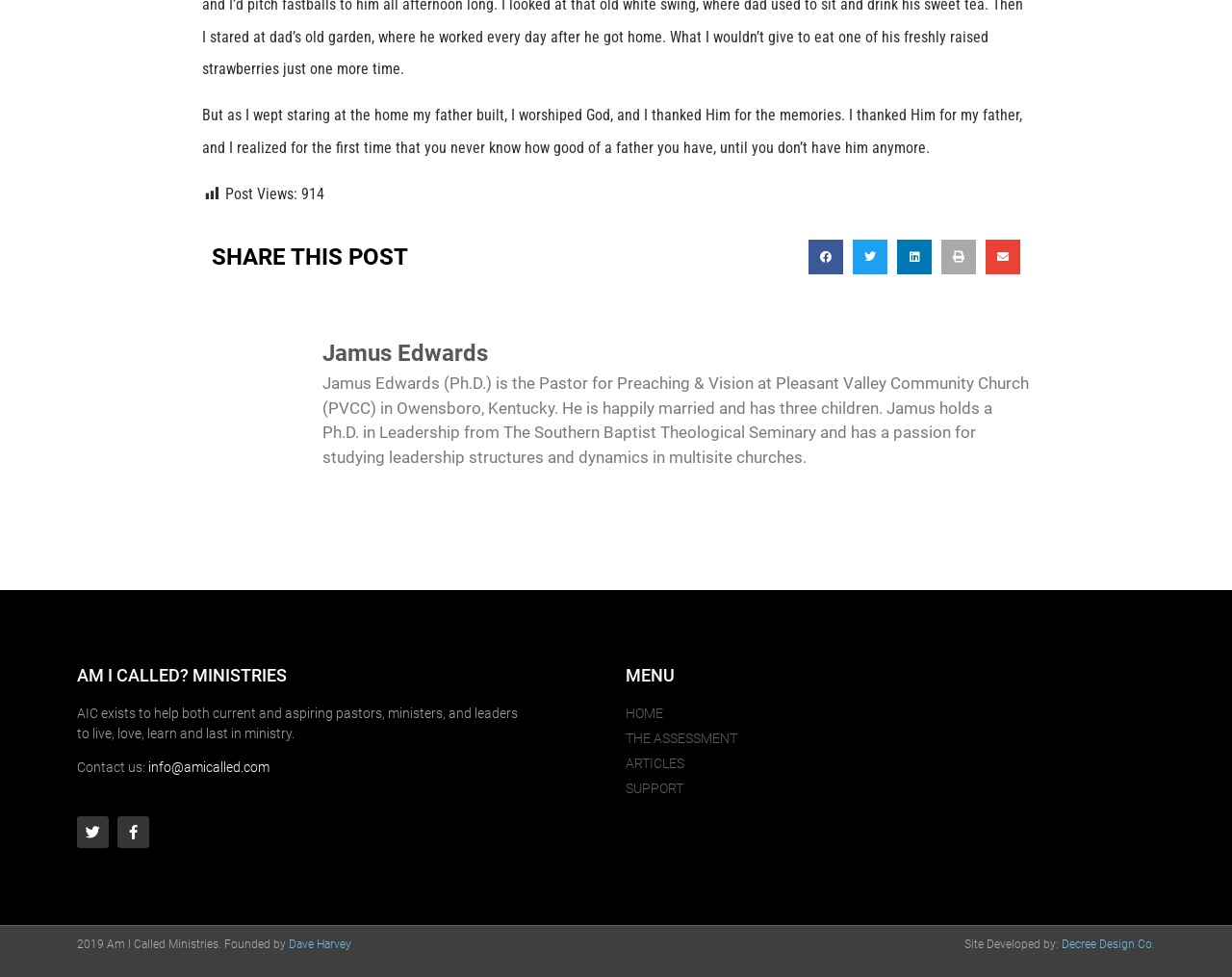How many post views are there?
From the details in the image, answer the question comprehensively.

The number of post views can be found in the static text element '914' which is located next to the 'Post Views:' text.